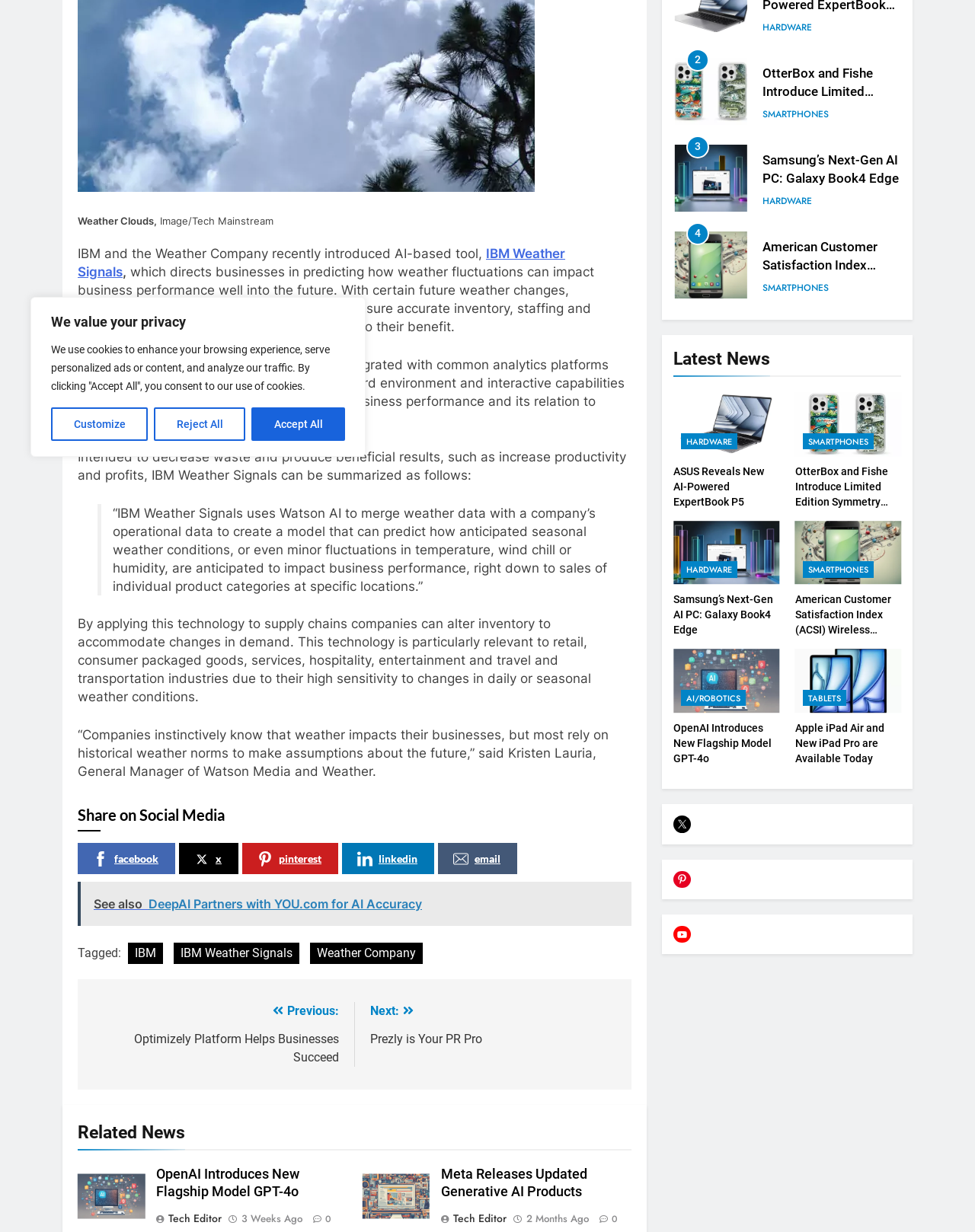Predict the bounding box for the UI component with the following description: "3 weeks ago3 weeks ago".

[0.248, 0.984, 0.31, 0.995]